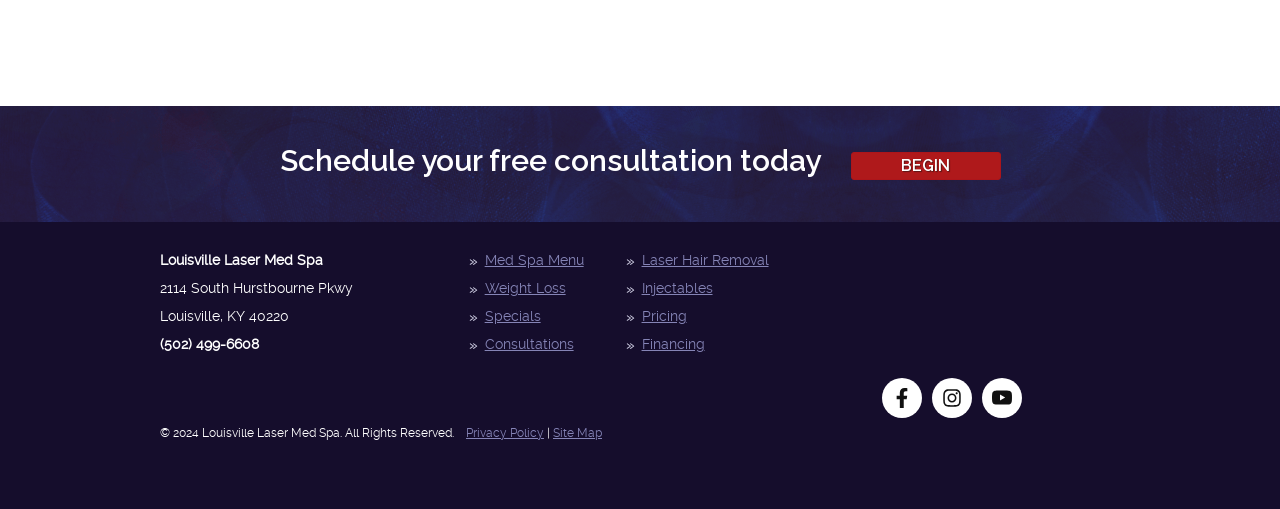What is the phone number of the med spa?
Ensure your answer is thorough and detailed.

The phone number of the med spa can be found in the contentinfo section of the webpage, specifically in the StaticText element with the text '(502) 499-6608'.